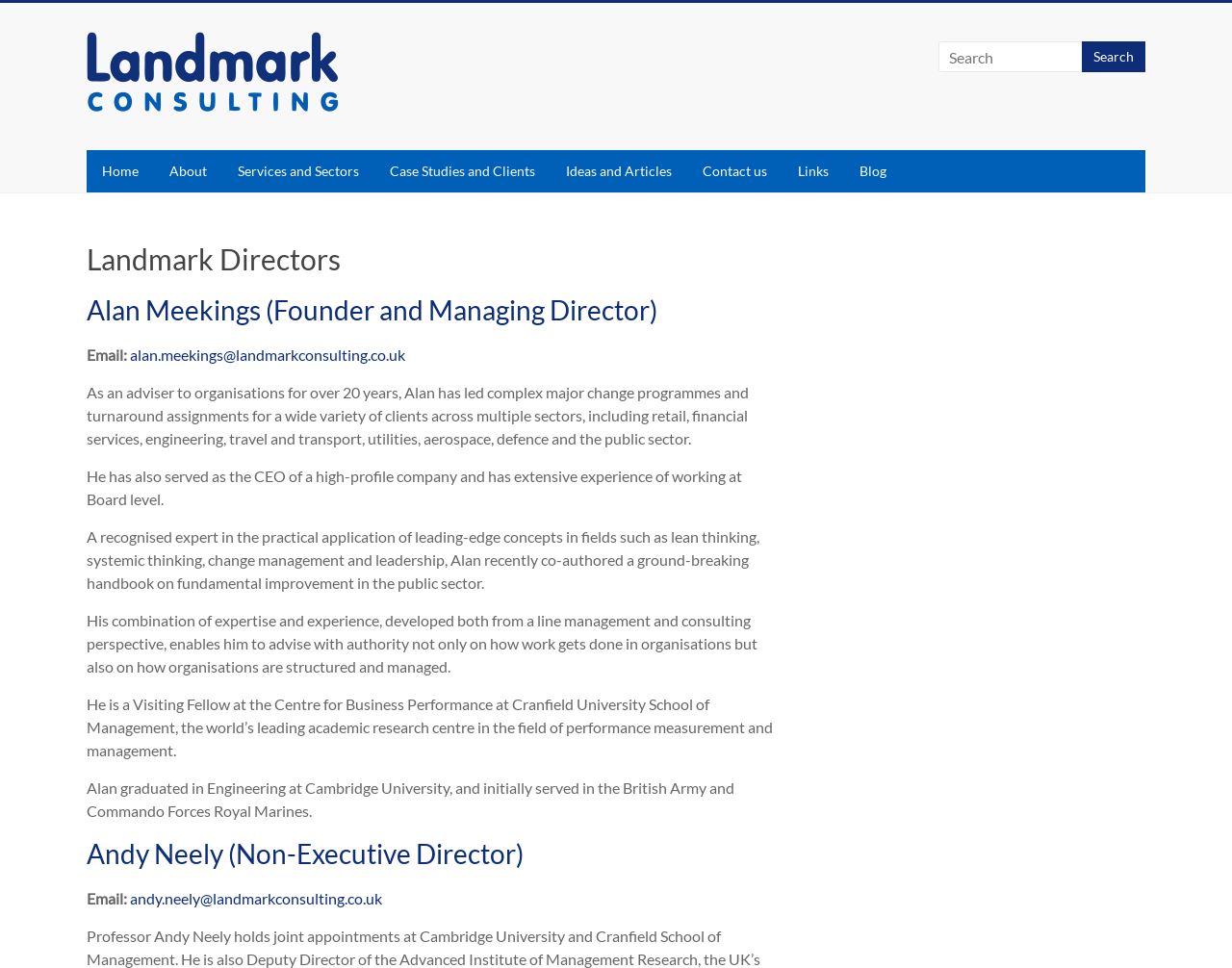Refer to the screenshot and give an in-depth answer to this question: Where did Alan Meekings graduate from?

I found the answer by looking at the text 'Alan graduated in Engineering at Cambridge University...' which describes Alan Meekings' educational background.